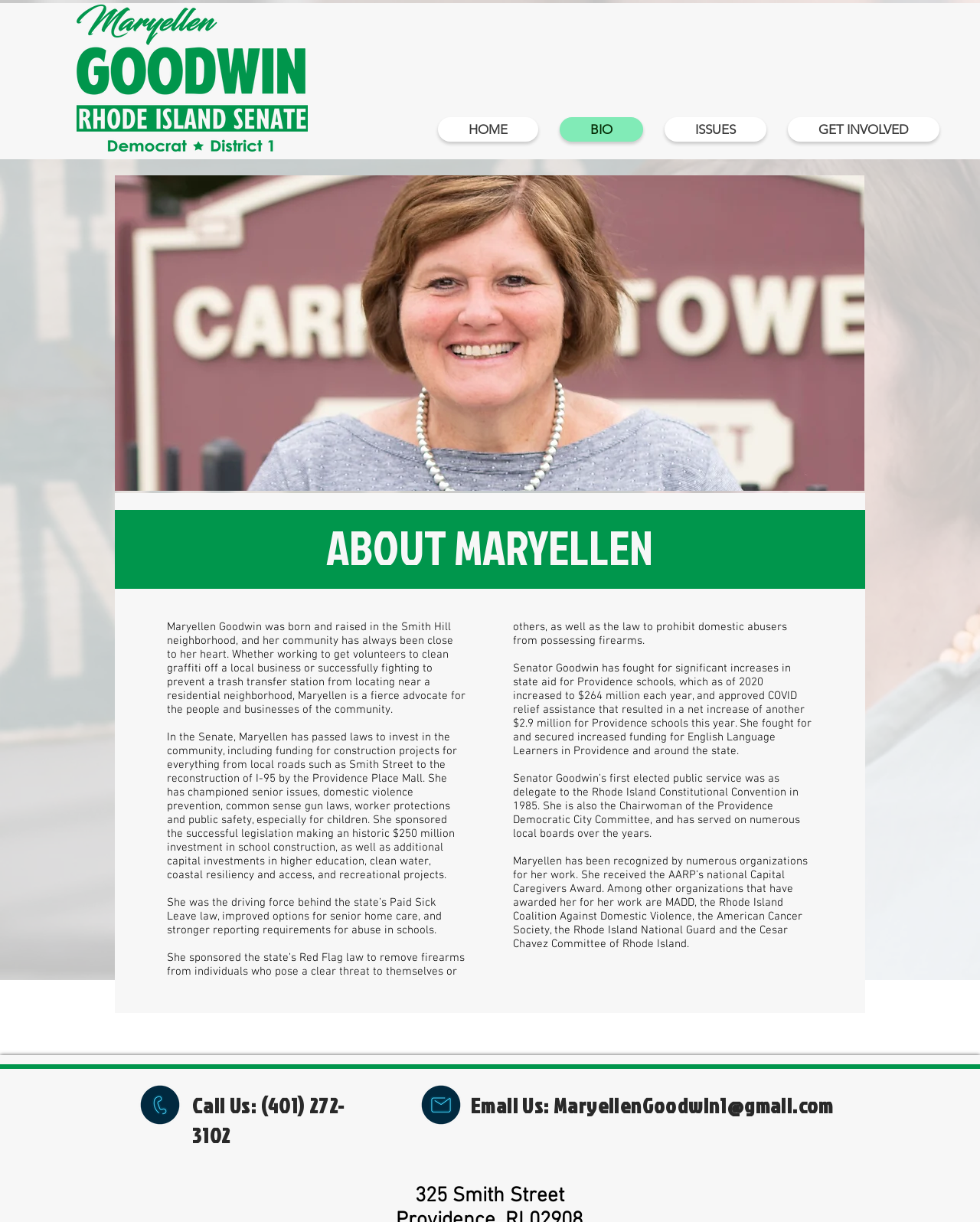Give an extensive and precise description of the webpage.

This webpage is about Maryellen Goodwin, a Rhode Island State Senator and politician. At the top left corner, there is a logo image of Goodwin. Below the logo, there is a navigation menu with links to different sections of the website, including "HOME", "BIO", "ISSUES", and "GET INVOLVED".

The main content of the webpage is divided into two sections. On the left side, there is a large image of Maryellen Goodwin. On the right side, there is a section titled "ABOUT MARYELLEN" that provides a brief biography of Goodwin. The biography describes her community involvement, legislative achievements, and advocacy for various causes, including senior issues, domestic violence prevention, and public safety.

Below the biography, there are several paragraphs of text that provide more details about Goodwin's accomplishments as a senator, including her work on legislation related to education, healthcare, and gun control. The text also mentions her recognition by various organizations for her work.

At the bottom of the page, there is a section with contact information, including an email address and phone number. There are also two small images, possibly social media icons, and a text with the address "325 Smith Street".